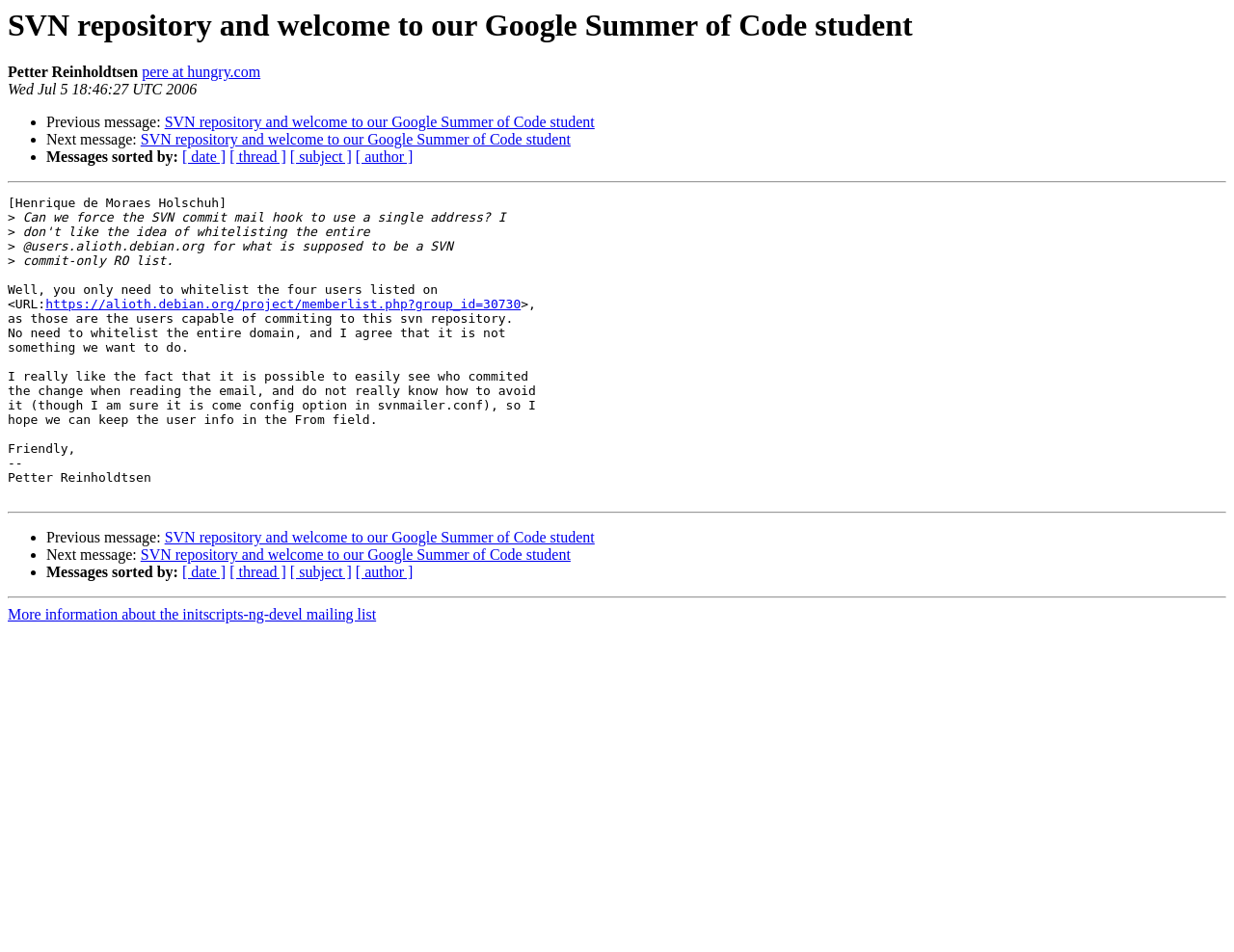What is the date of the message?
Using the image as a reference, answer with just one word or a short phrase.

Wed Jul 5 18:46:27 UTC 2006